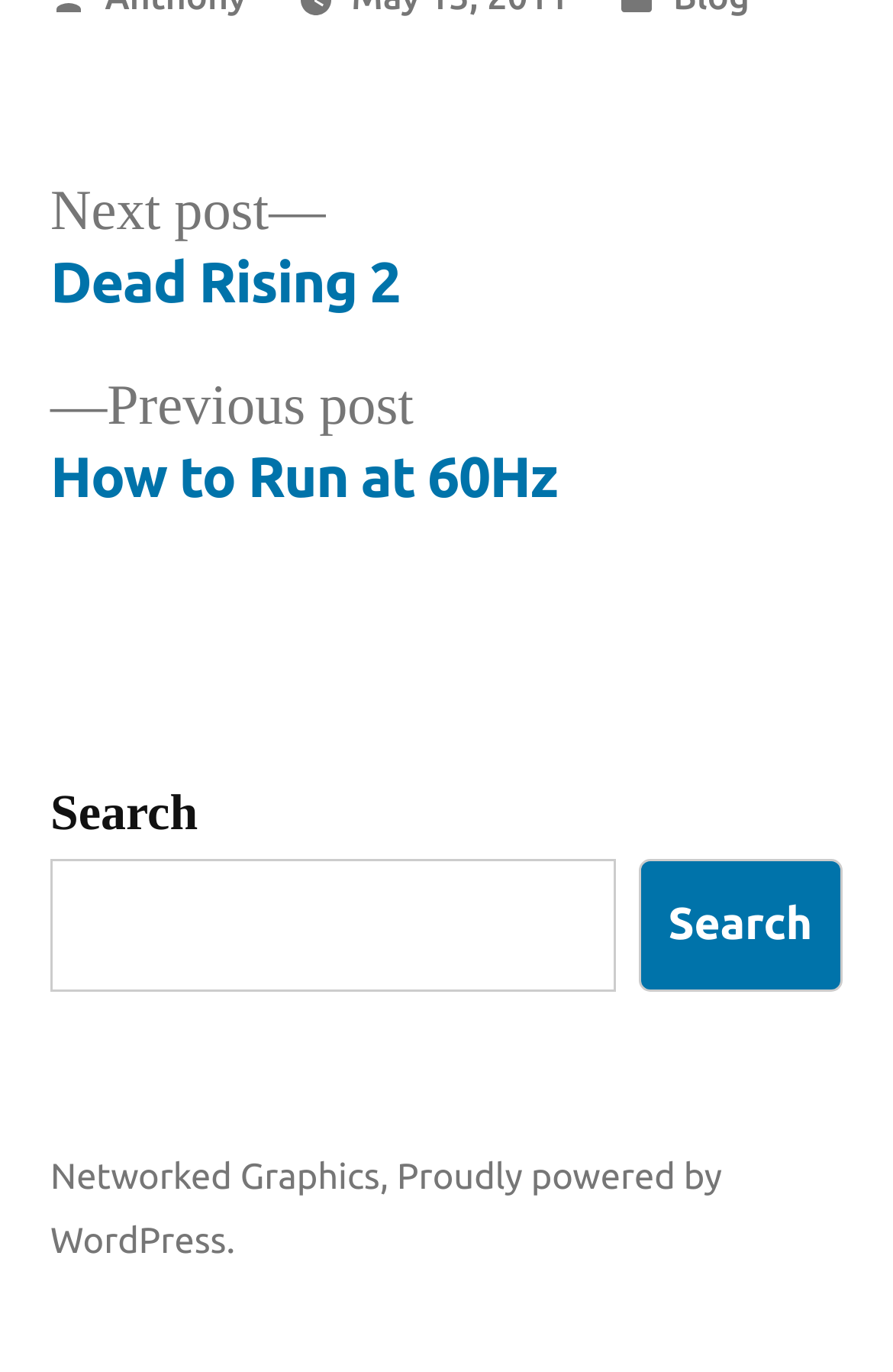Please respond in a single word or phrase: 
What is the category of the post?

Networked Graphics